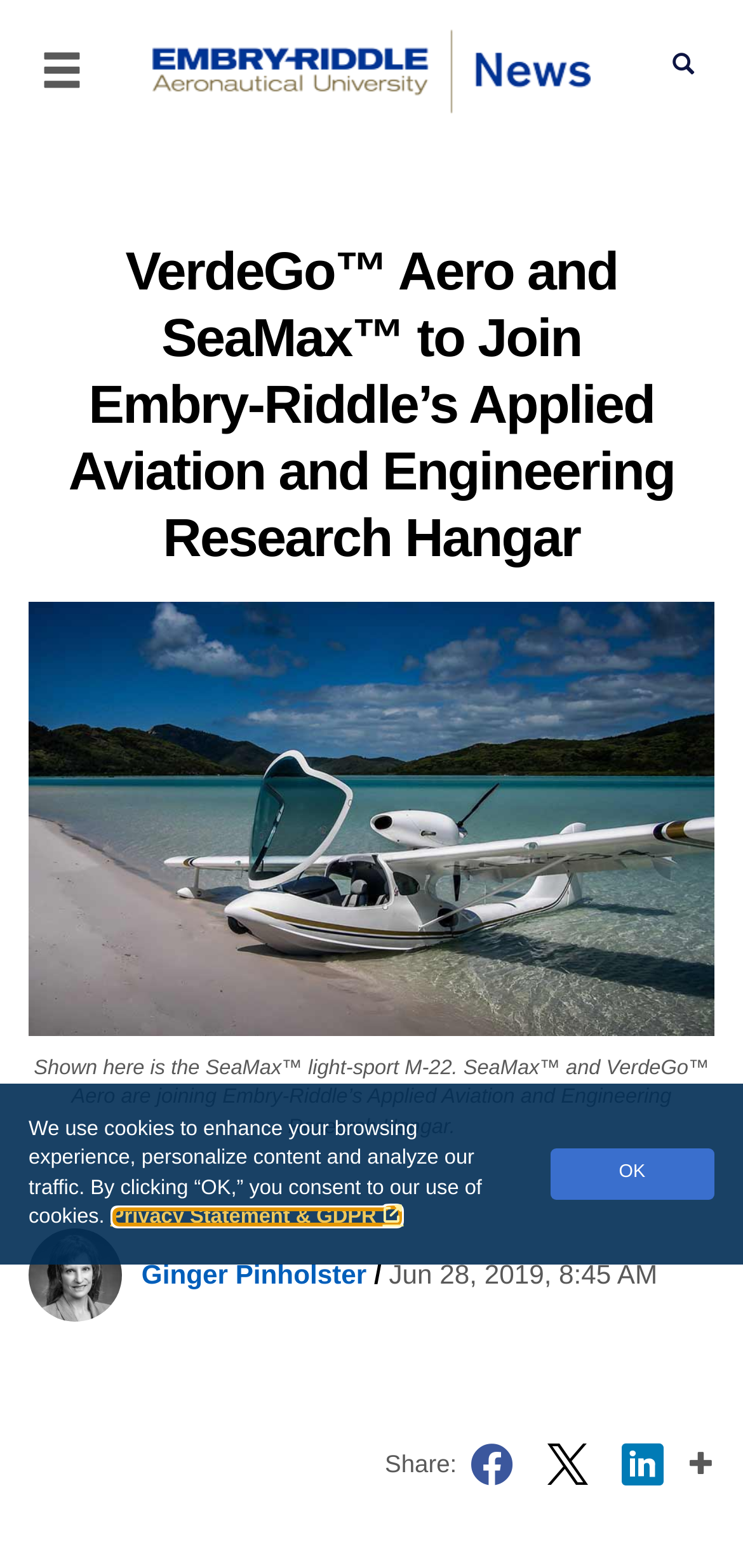Give a one-word or one-phrase response to the question:
What is the name of the university mentioned in the article?

Embry-Riddle Aeronautical University